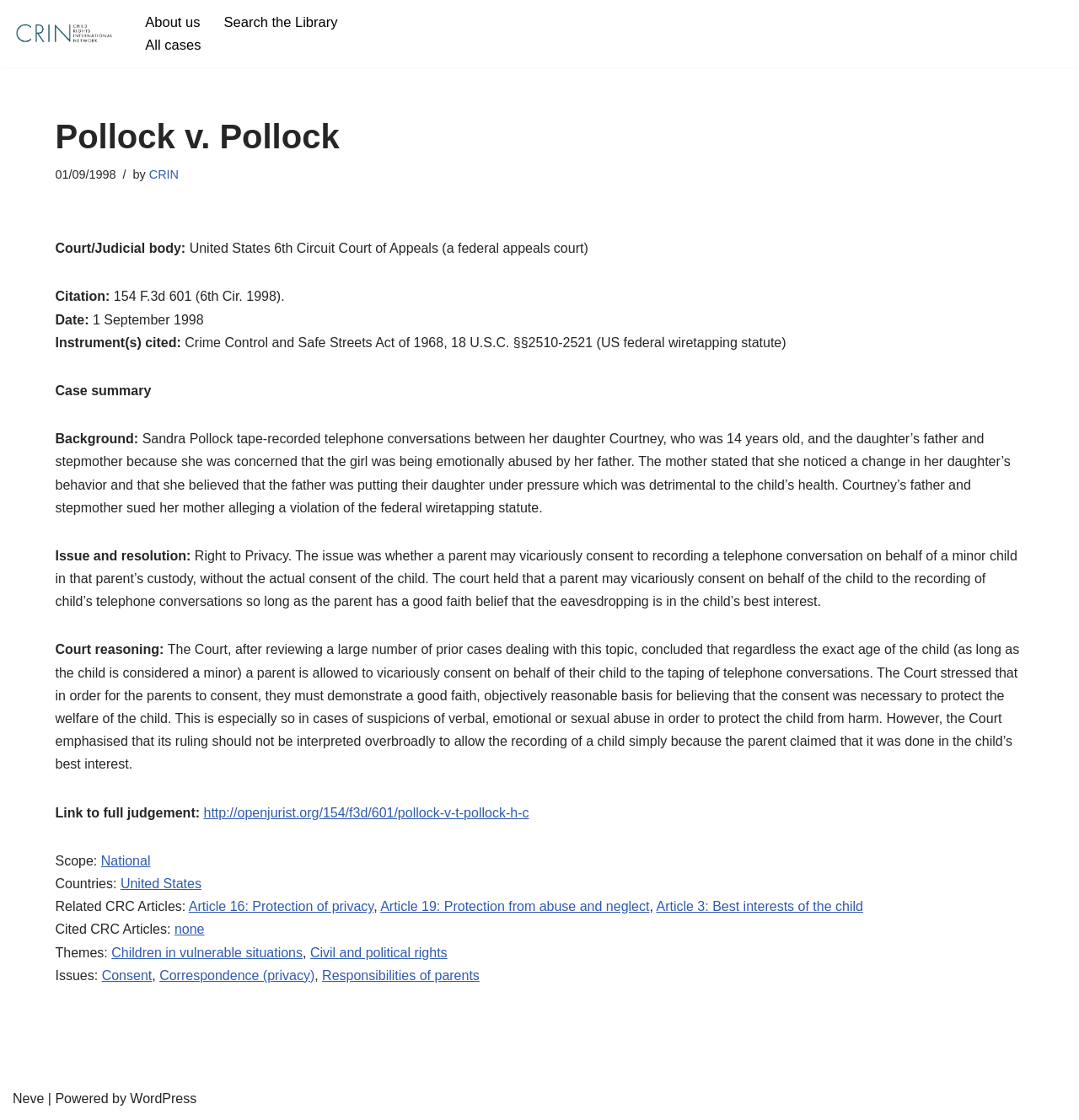Predict the bounding box coordinates of the UI element that matches this description: "Mobile". The coordinates should be in the format [left, top, right, bottom] with each value between 0 and 1.

None